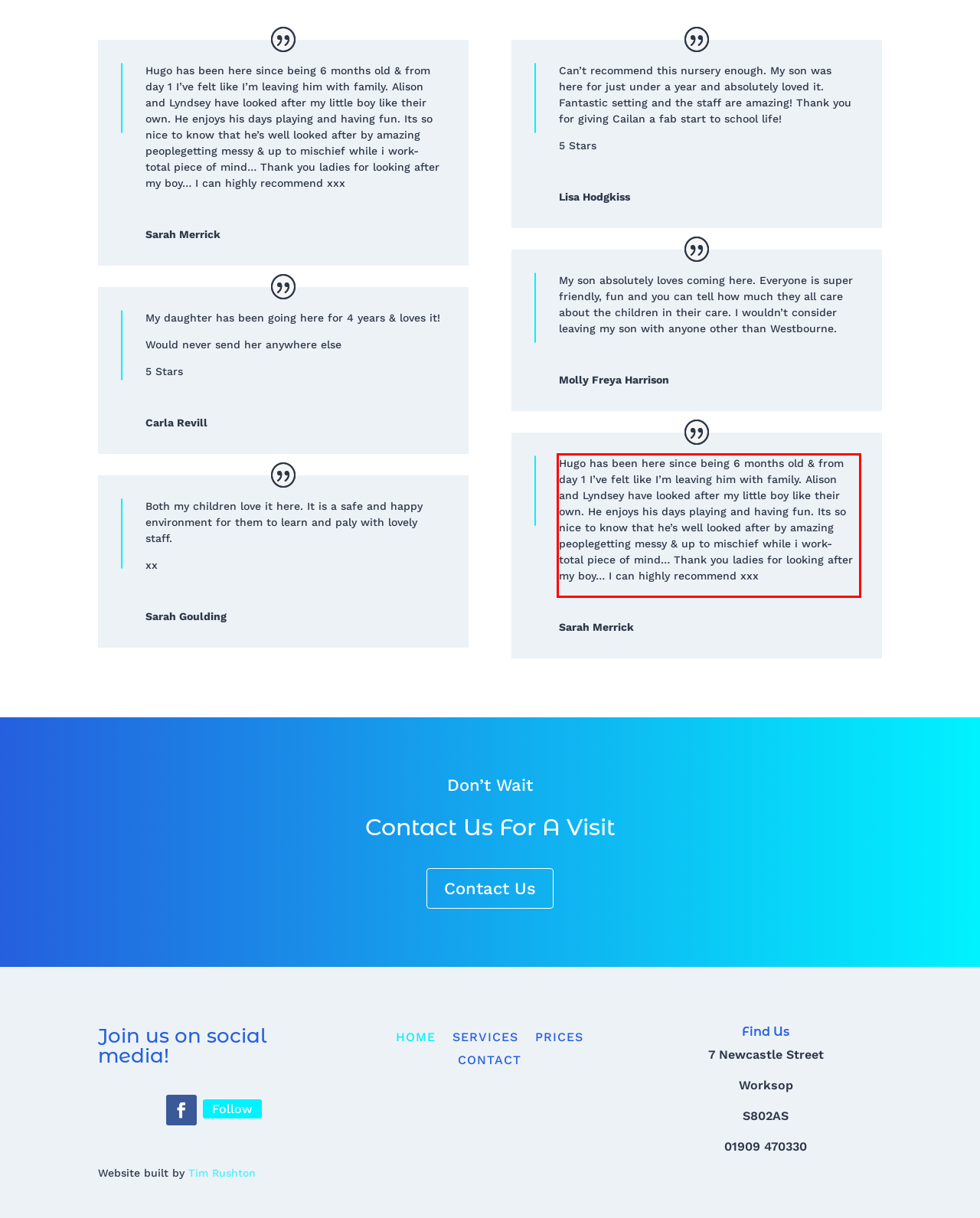From the screenshot of the webpage, locate the red bounding box and extract the text contained within that area.

Hugo has been here since being 6 months old & from day 1 I’ve felt like I’m leaving him with family. Alison and Lyndsey have looked after my little boy like their own. He enjoys his days playing and having fun. Its so nice to know that he’s well looked after by amazing peoplegetting messy & up to mischief while i work- total piece of mind… Thank you ladies for looking after my boy… I can highly recommend xxx